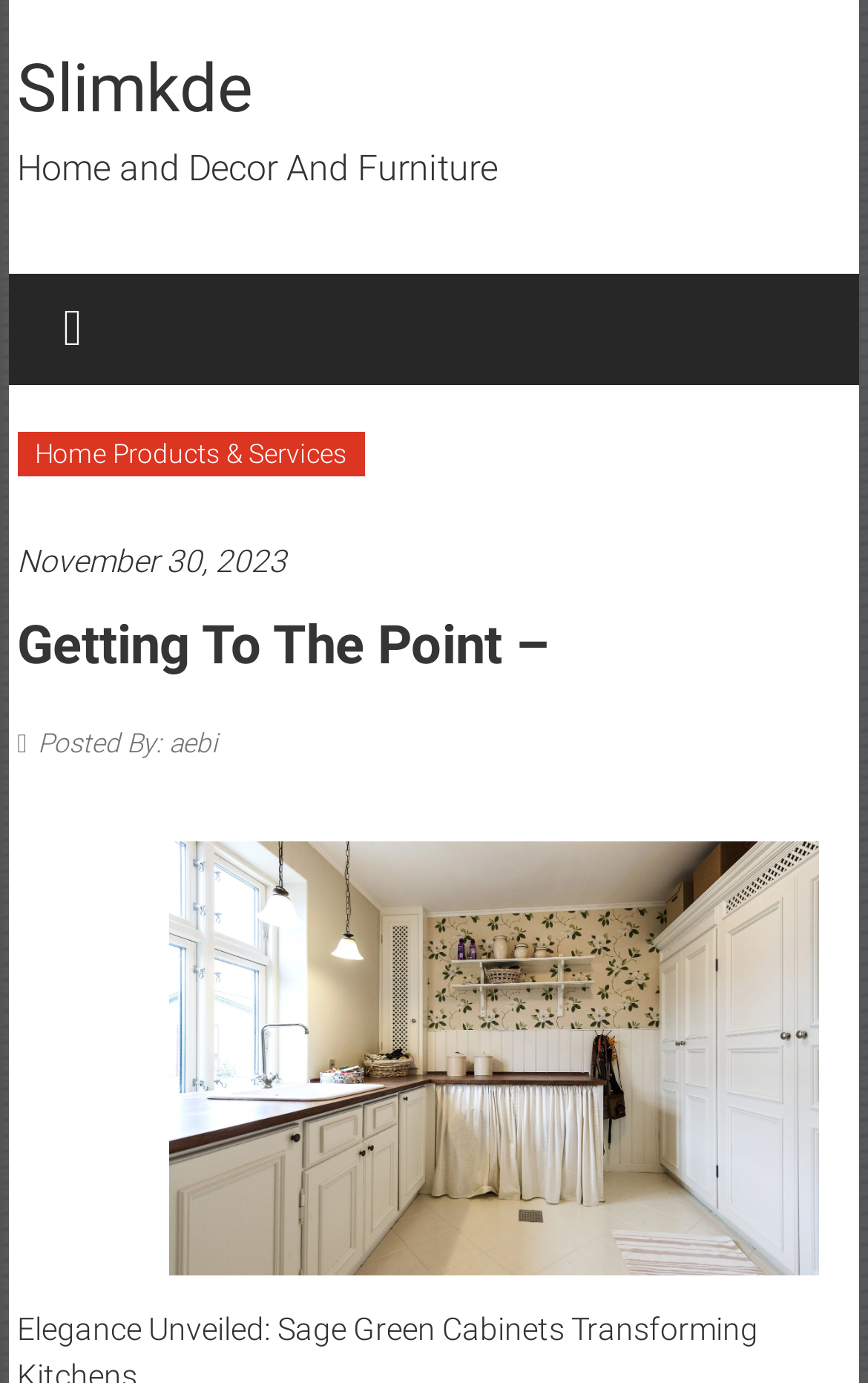What is the name of the website?
Please provide a comprehensive and detailed answer to the question.

The name of the website is 'Slimkde' which can be inferred from the heading 'Slimkde' present on the webpage.